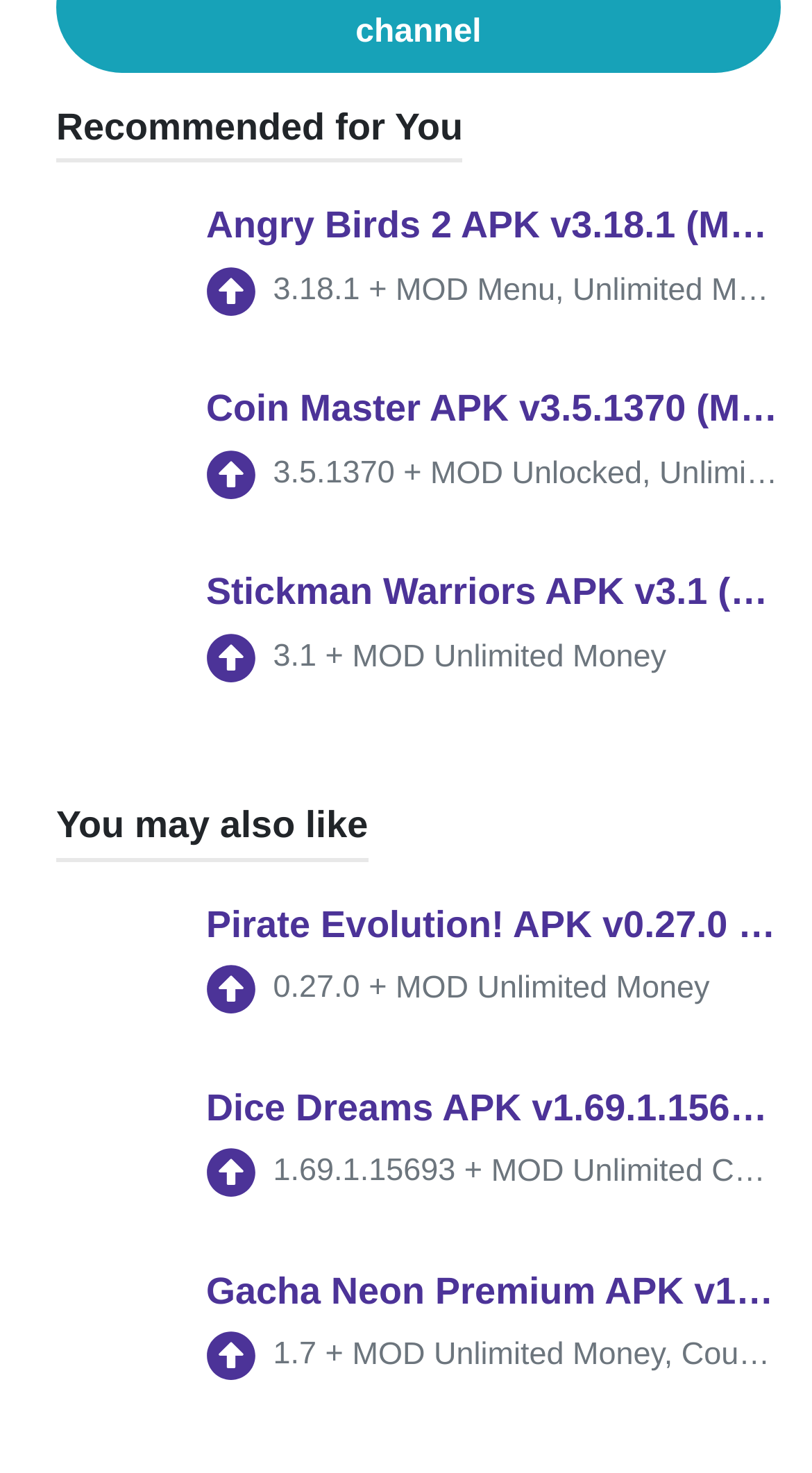Provide the bounding box coordinates for the area that should be clicked to complete the instruction: "Discover Dice Dreams APK".

[0.069, 0.738, 0.962, 0.828]